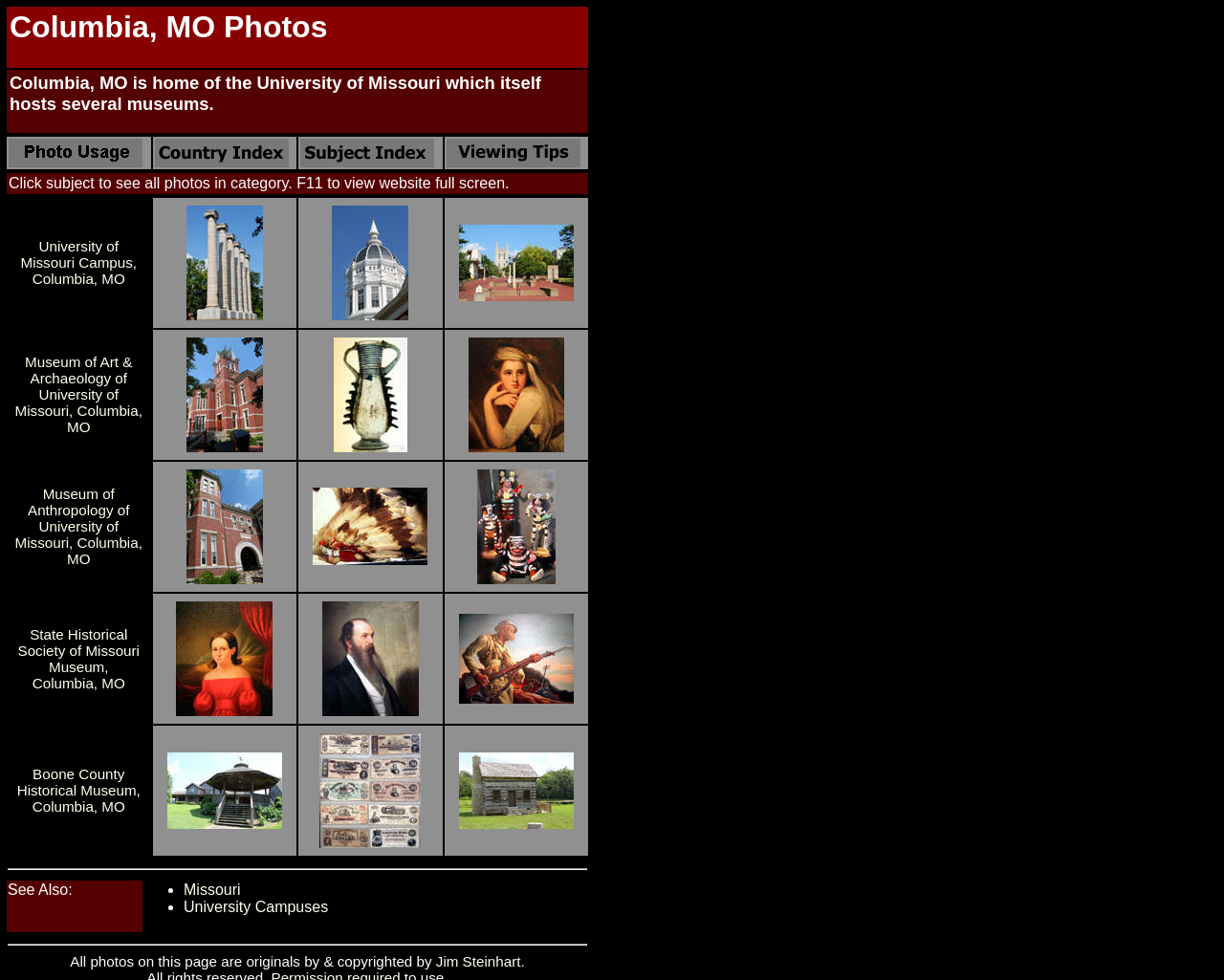Find the bounding box coordinates for the area that should be clicked to accomplish the instruction: "View Pedestrian Mall between Lowry Hall & Memorial Student Union at University of Missouri".

[0.375, 0.293, 0.469, 0.31]